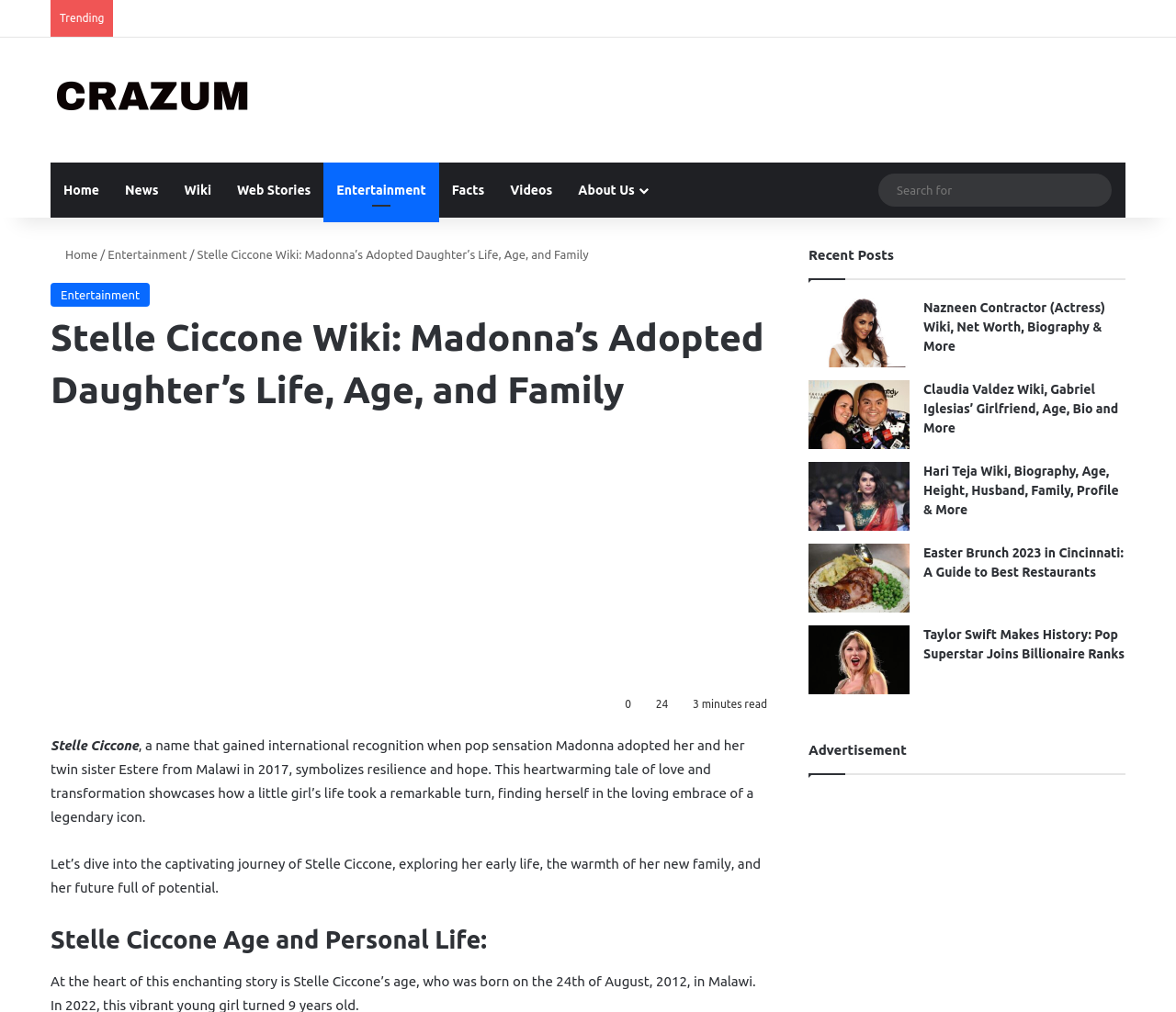Please locate the bounding box coordinates of the element that should be clicked to achieve the given instruction: "Select a size for the product".

None